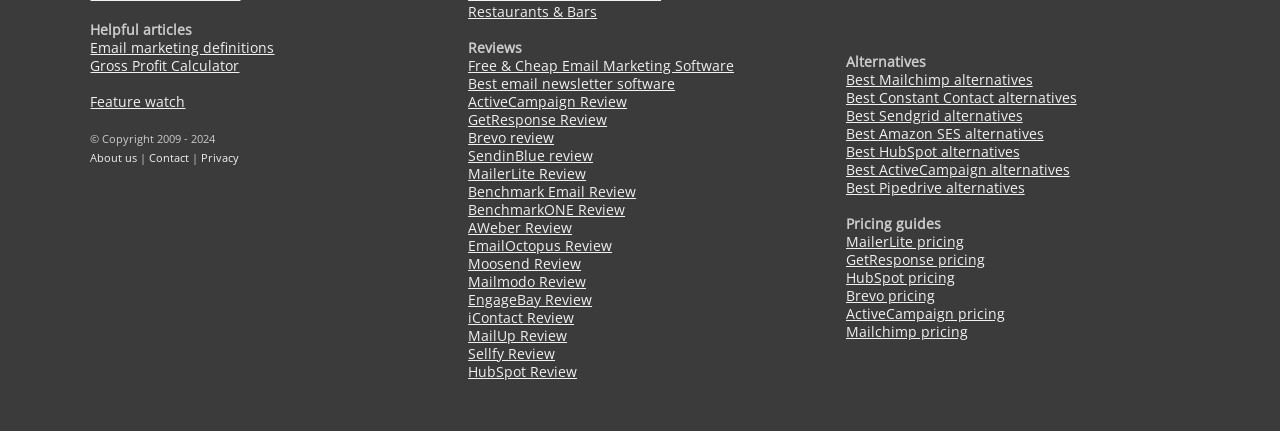Please provide a brief answer to the following inquiry using a single word or phrase:
What is the last link on the webpage?

Mailchimp pricing